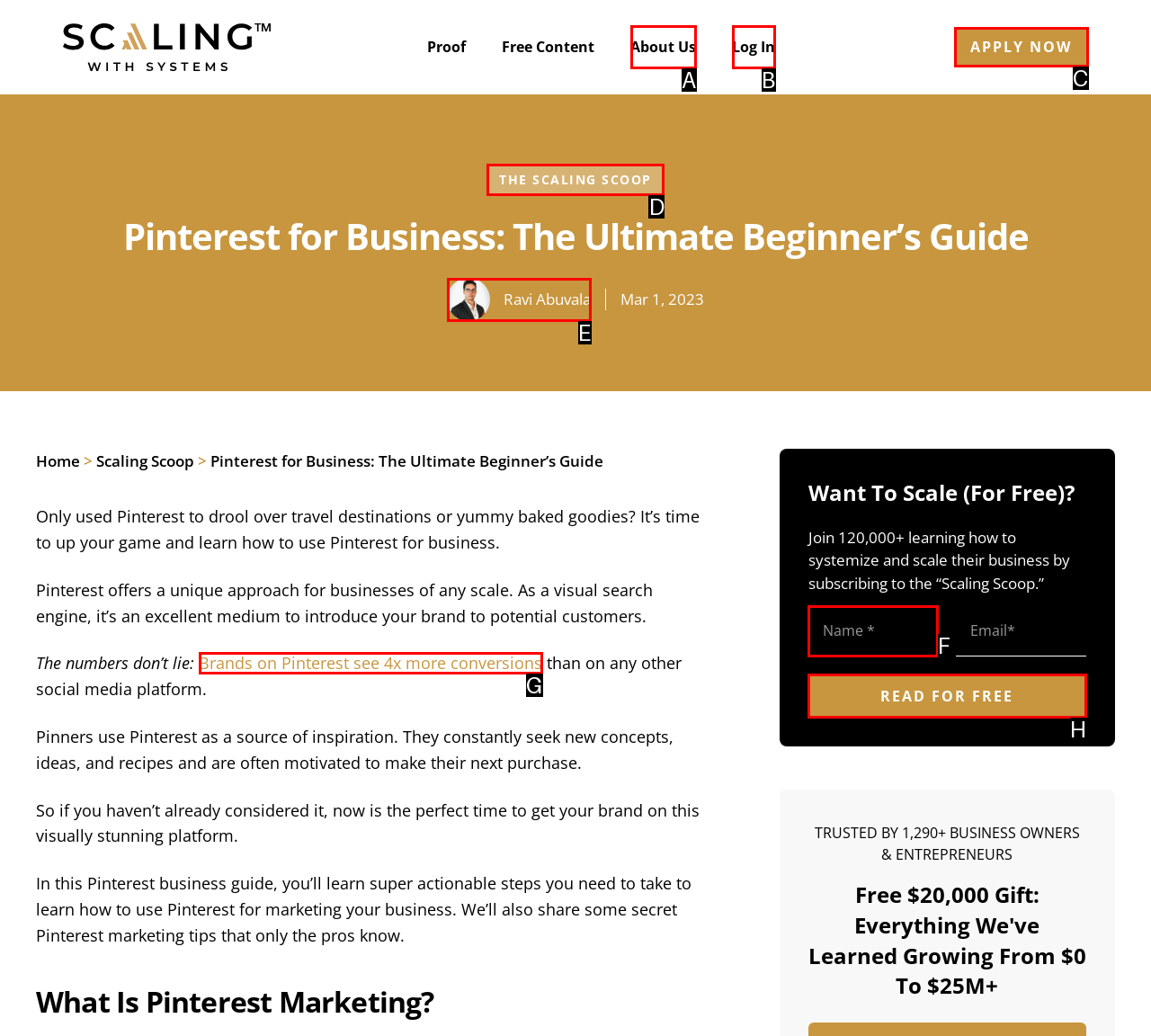Find the HTML element to click in order to complete this task: Click the 'READ FOR FREE' button
Answer with the letter of the correct option.

H